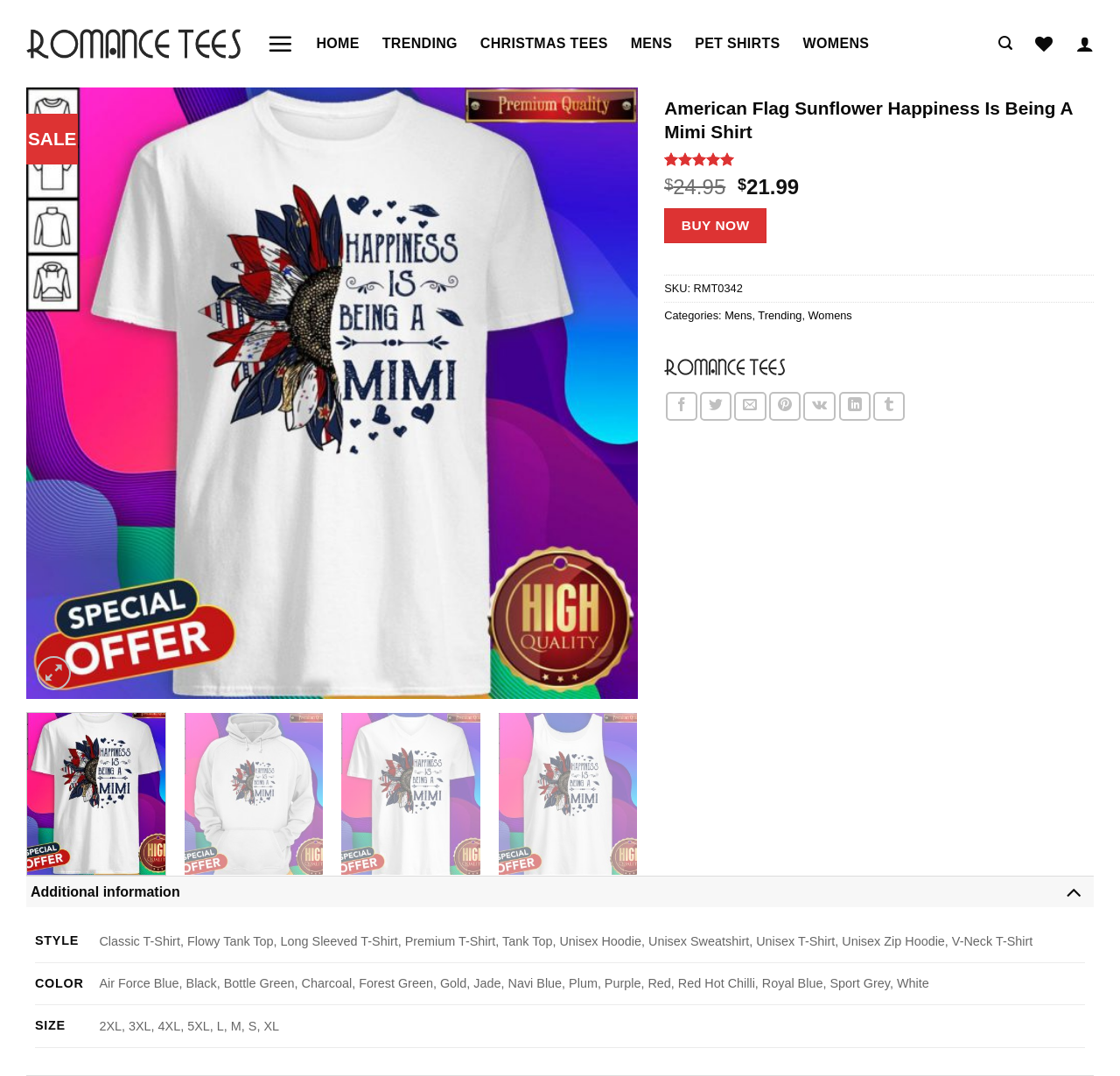What is the name of the shirt?
Please provide a comprehensive answer to the question based on the webpage screenshot.

The name of the shirt can be found in the heading element on the webpage, which is 'American Flag Sunflower Happiness Is Being A Mimi Shirt'.